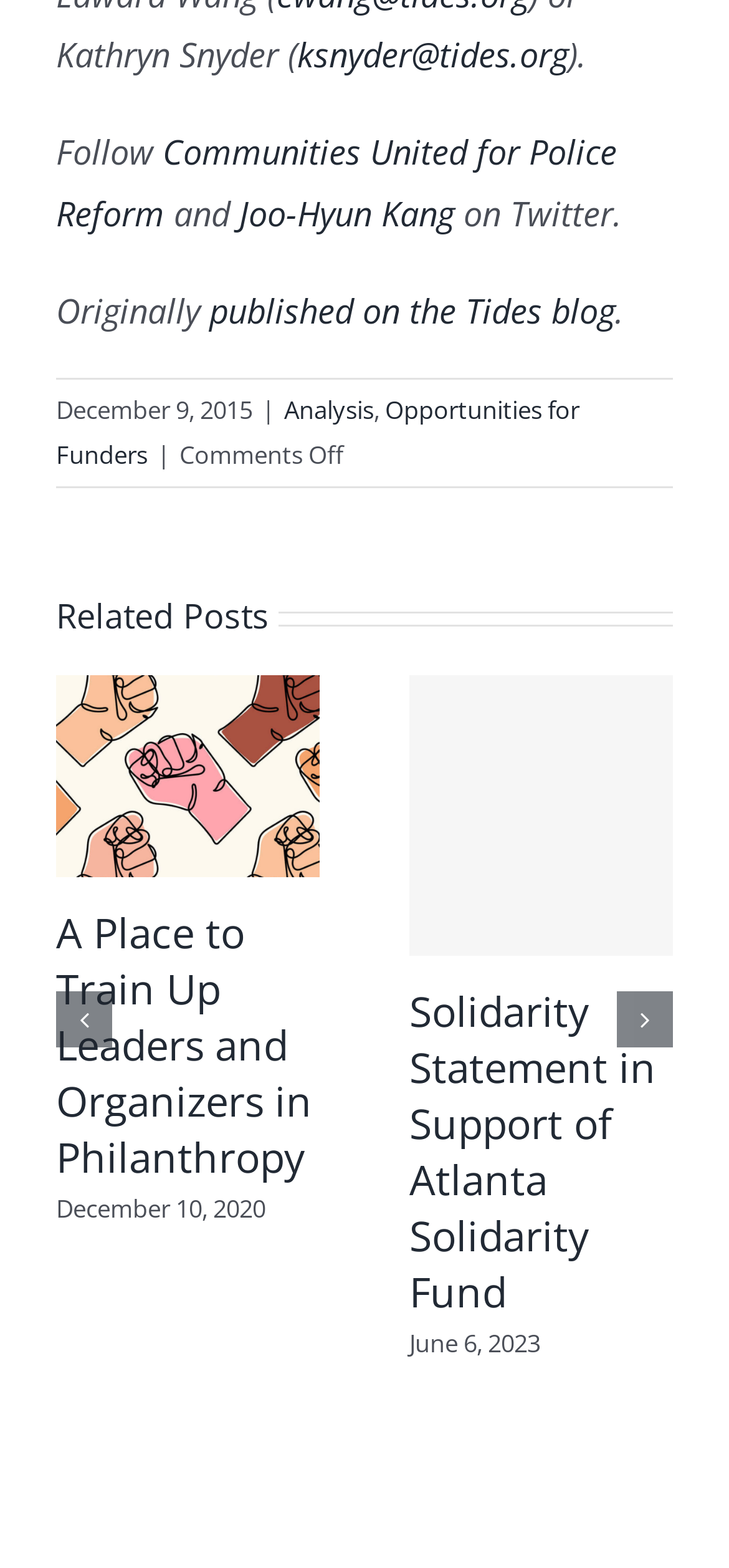What is the topic of the blog post?
We need a detailed and exhaustive answer to the question. Please elaborate.

The topic of the blog post can be inferred from the title 'Sustaining a movement for fair and just policing: Accelerating the pace of real change' which is displayed prominently on the webpage.